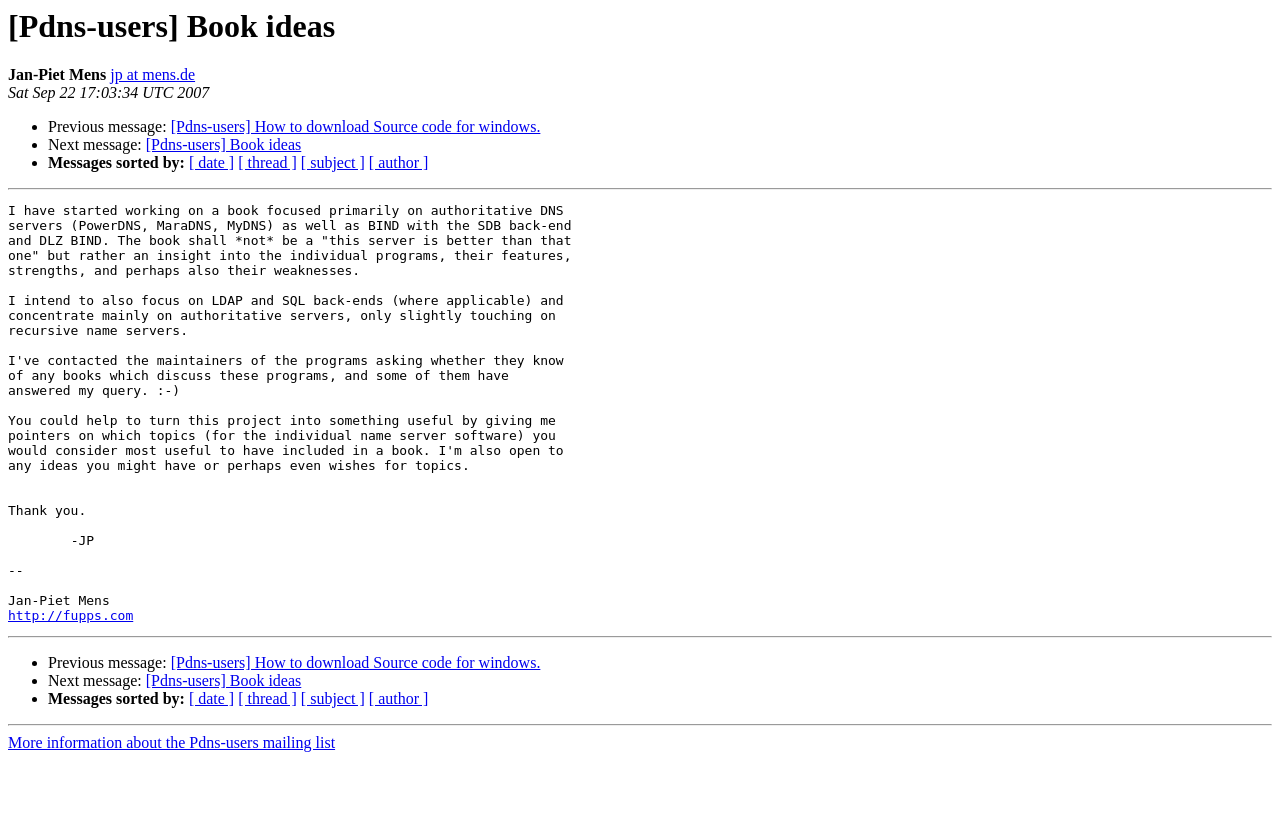Find the bounding box coordinates for the area that must be clicked to perform this action: "View next message".

[0.114, 0.162, 0.235, 0.183]